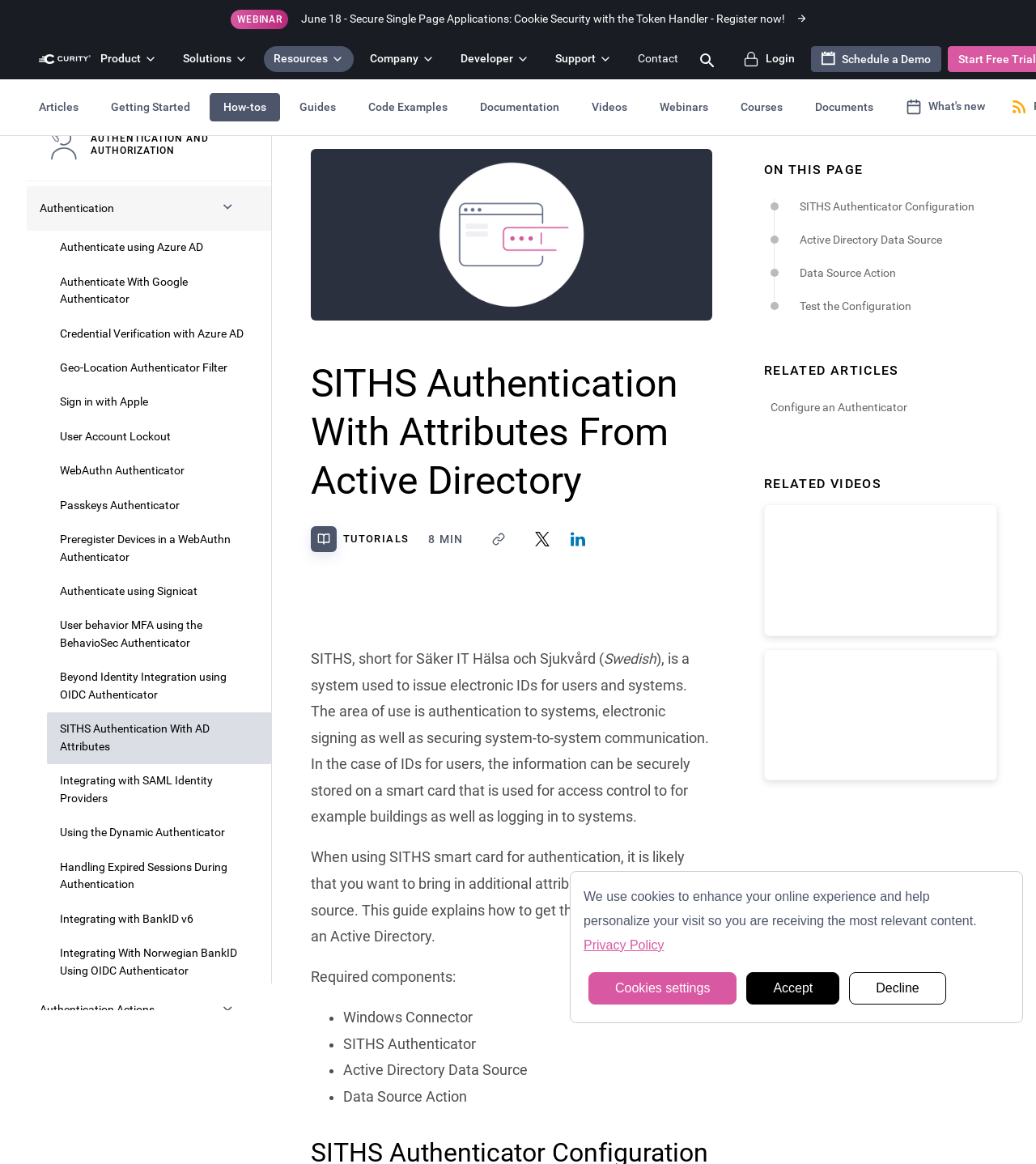Please locate the UI element described by "Support Team" and provide its bounding box coordinates.

None